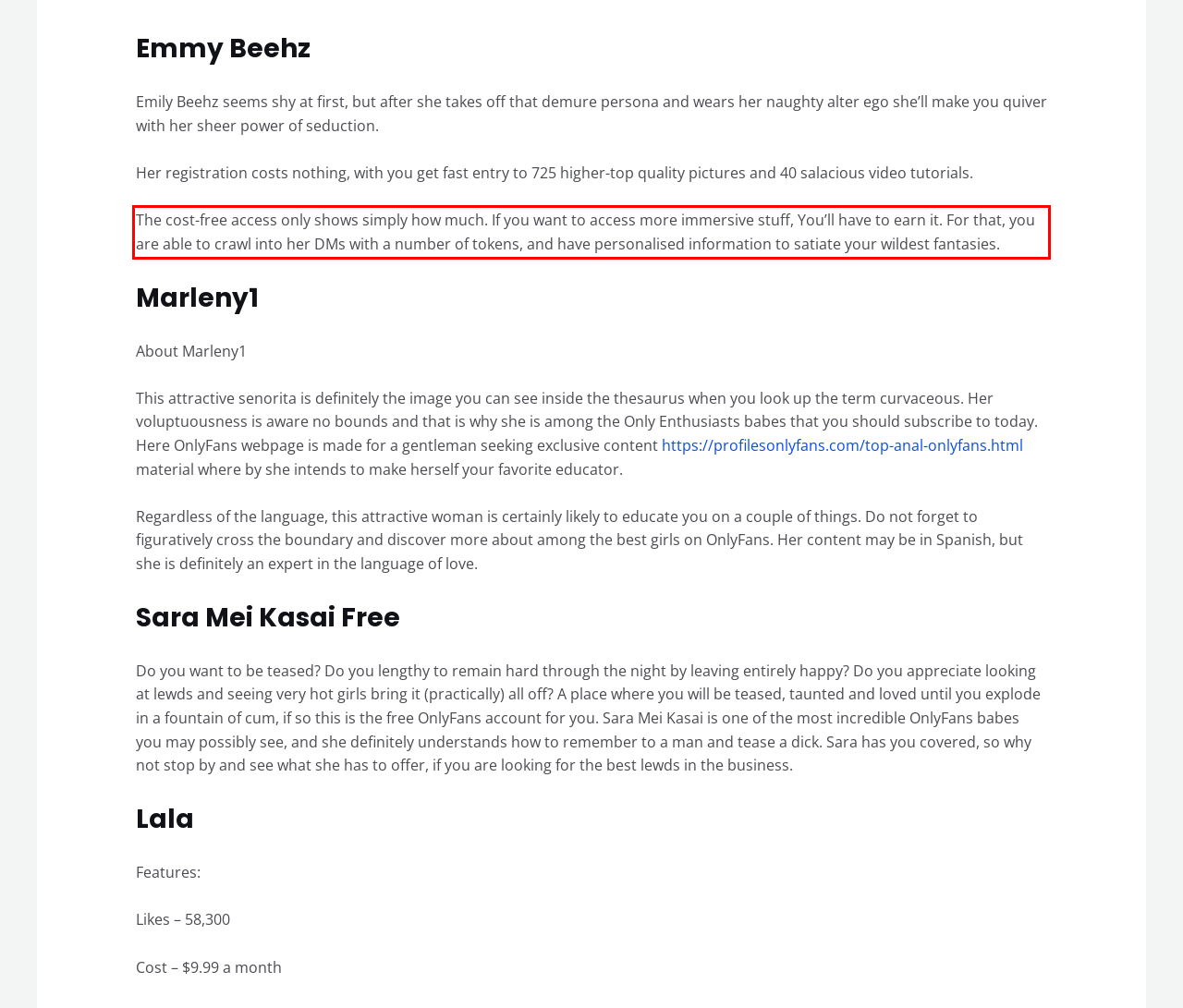Given a screenshot of a webpage, identify the red bounding box and perform OCR to recognize the text within that box.

The cost-free access only shows simply how much. If you want to access more immersive stuff, You’ll have to earn it. For that, you are able to crawl into her DMs with a number of tokens, and have personalised information to satiate your wildest fantasies.